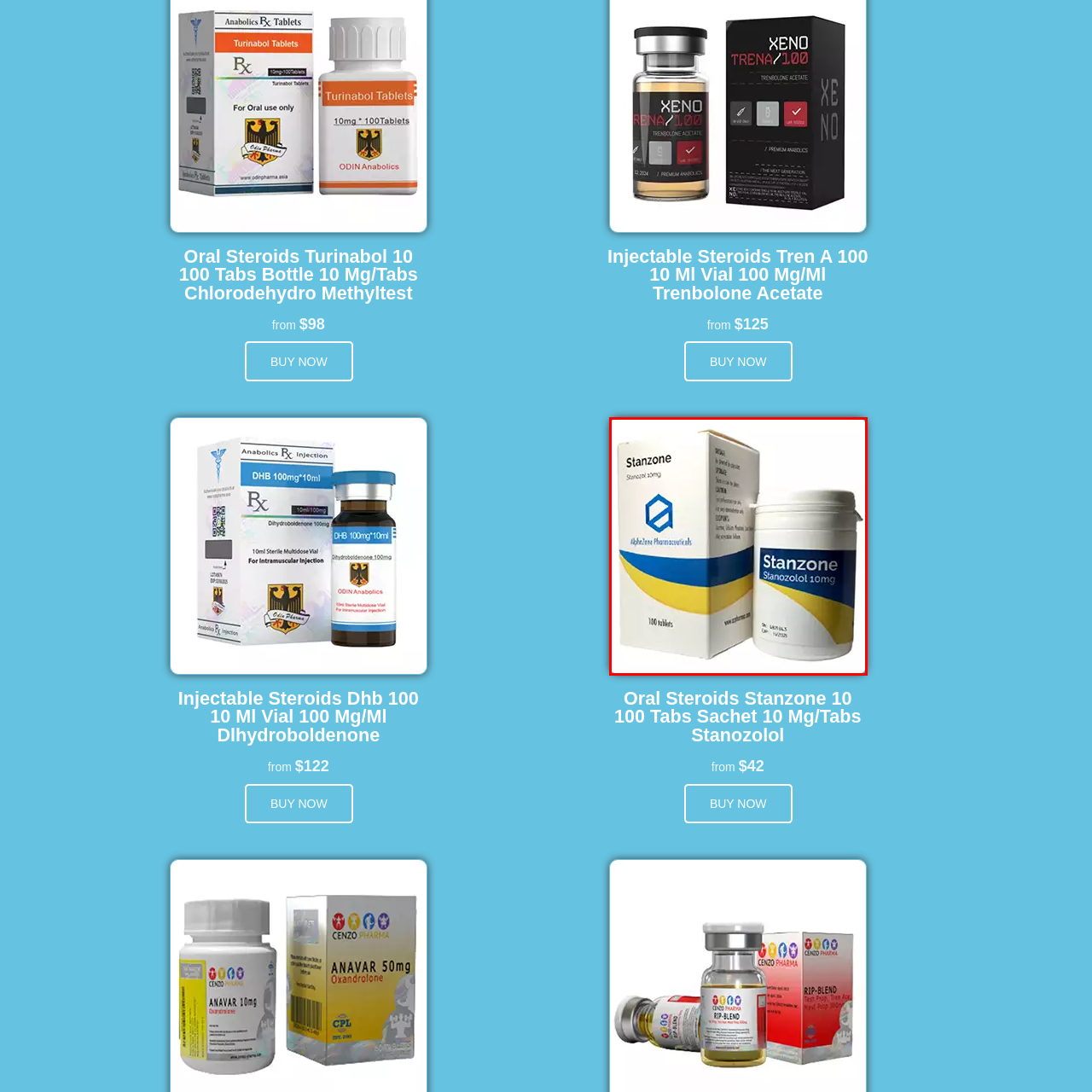How many tablets are in the container?
Concentrate on the image bordered by the red bounding box and offer a comprehensive response based on the image details.

The number of tablets in the container can be found on the label of the container, which states that it holds 100 tablets, providing an ample supply for users.